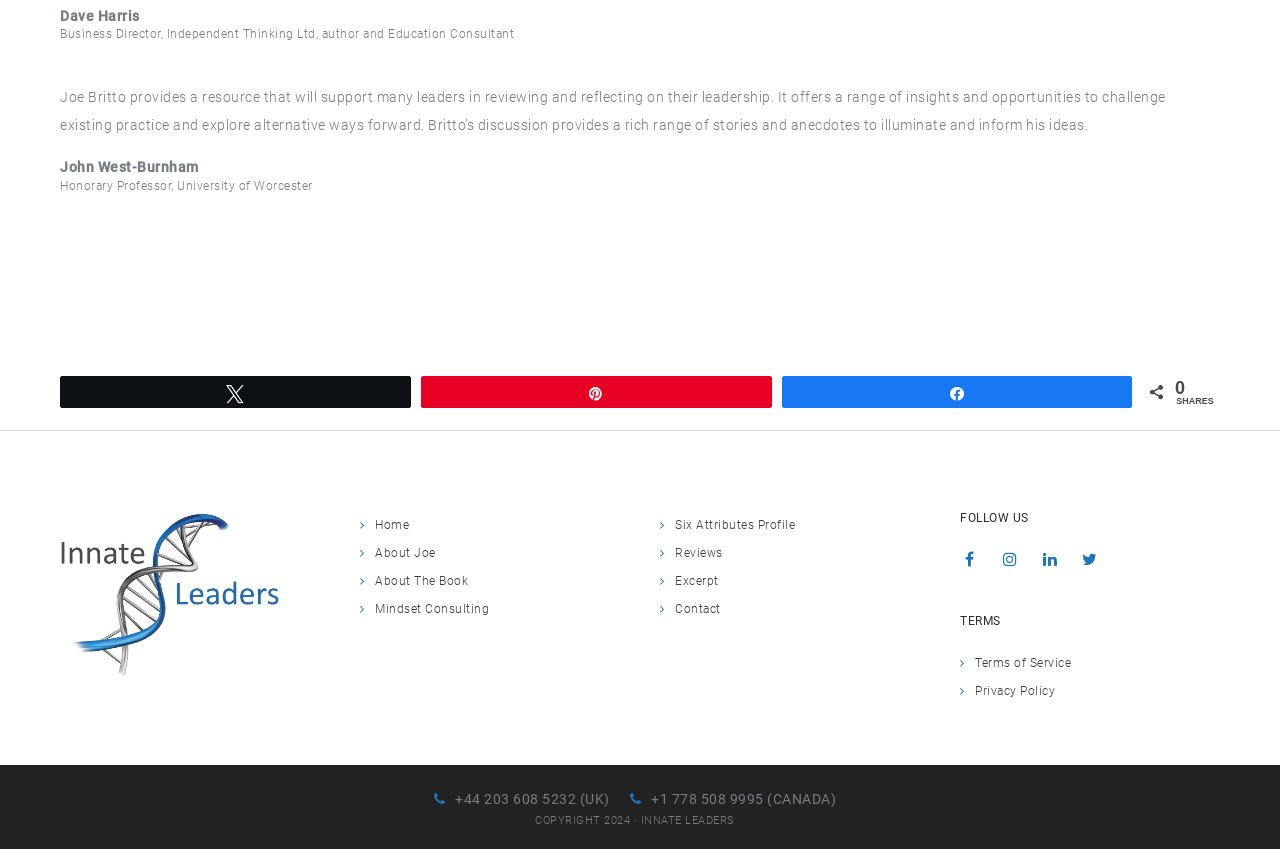Respond with a single word or phrase to the following question: What is the name of the author?

Joe Britto